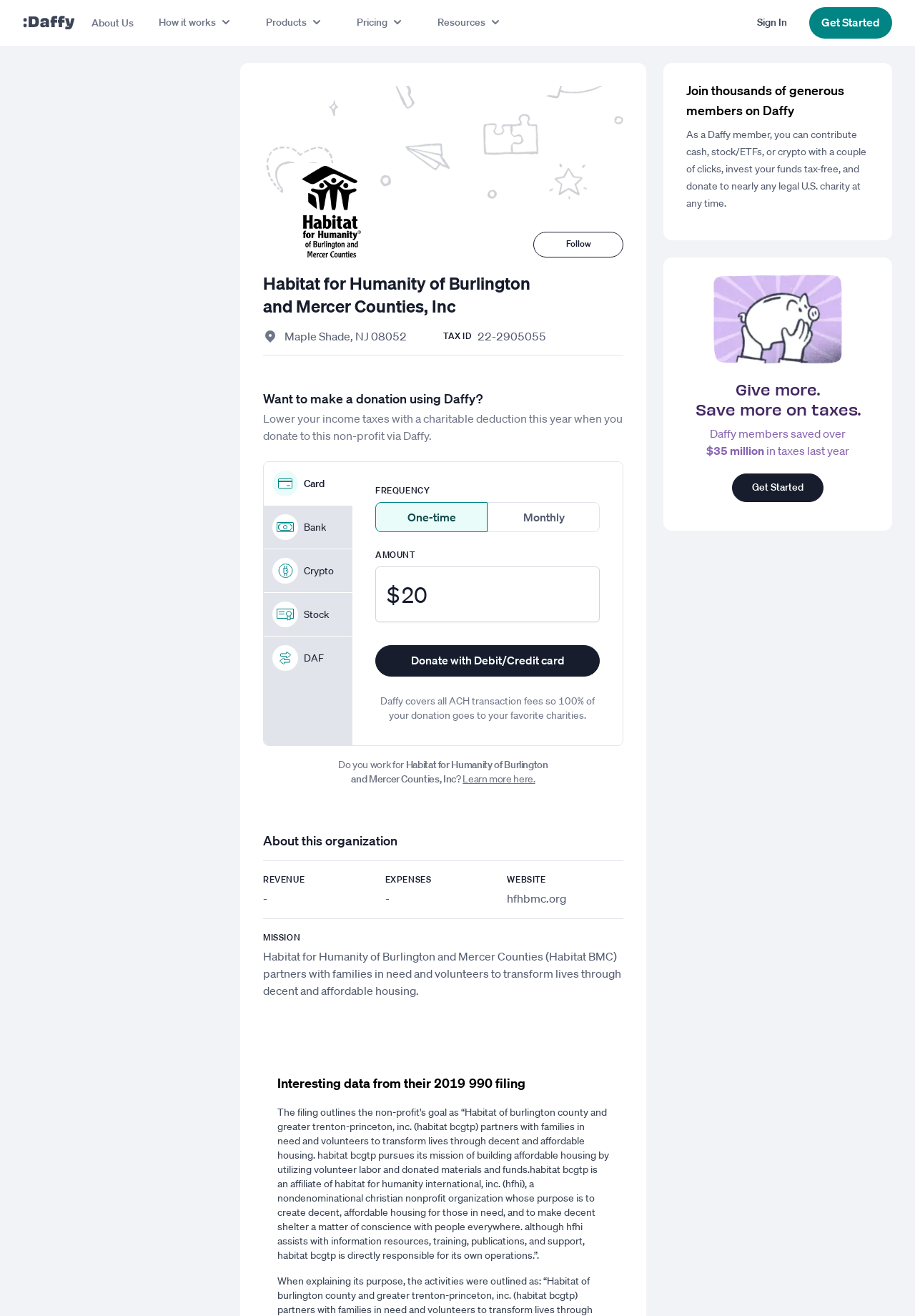What is the tax ID of the organization?
Answer the question using a single word or phrase, according to the image.

22-2905055